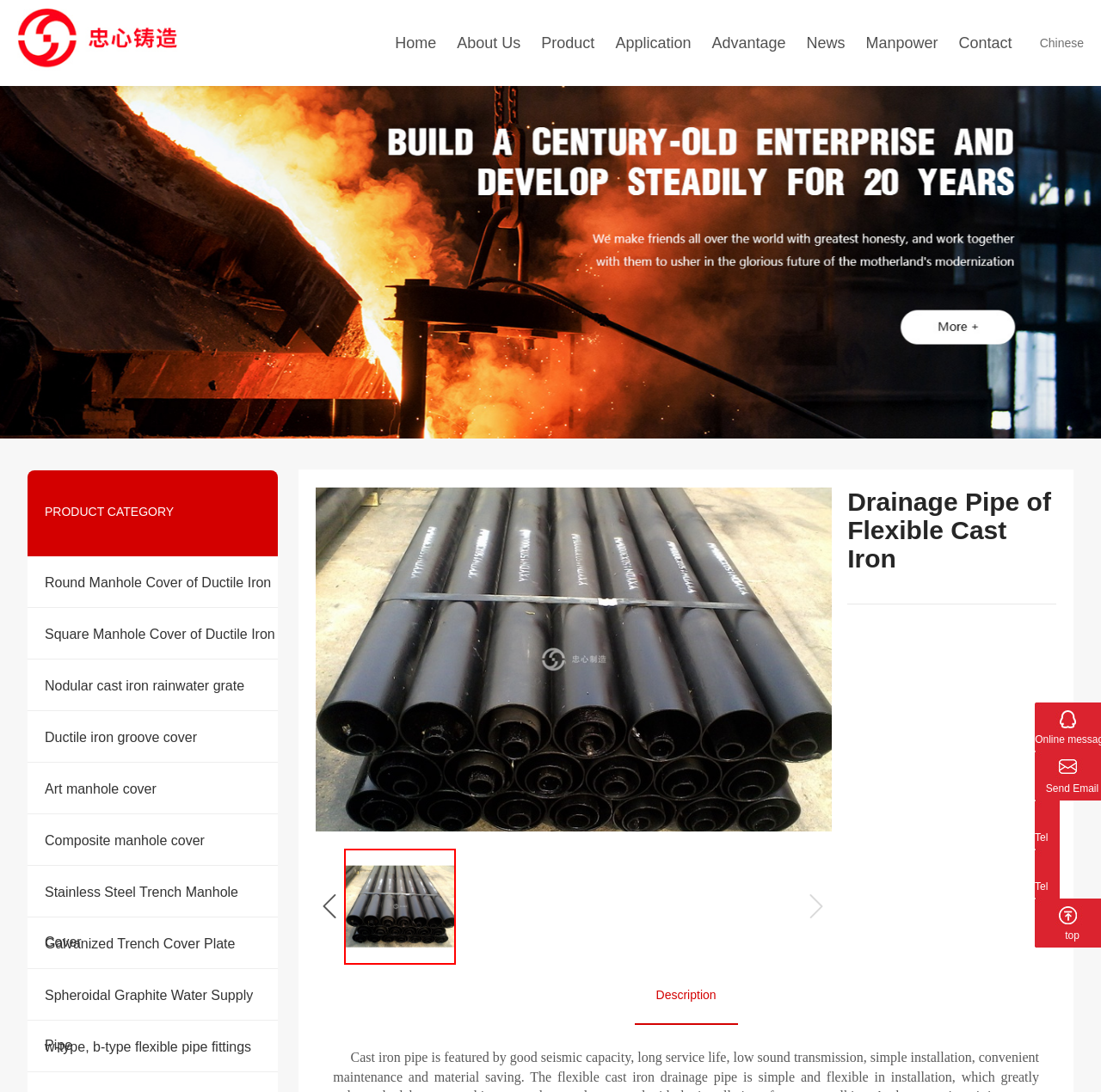Construct a thorough caption encompassing all aspects of the webpage.

The webpage is about Hunan Zhongxin Casting Co., Ltd., a company that specializes in drainage pipes made of flexible cast iron. At the top of the page, there is a logo with the company name "zhongxin" in Chinese characters, accompanied by two small images. Below the logo, there is a navigation menu with links to different sections of the website, including "Home", "About Us", "Product", "Application", "Advantage", "News", "Manpower", and "Contact".

On the left side of the page, there is a sidebar with links to various products, including "Round Manhole Cover of Ductile Iron", "Square Manhole Cover of Ductile Iron", and "Nodular cast iron rainwater grate". Each product link is accompanied by a heading with the product name.

In the main content area, there are several sections, each with a heading and a brief description. The sections include "About Us", "Product", "Application", "Advantage", "News", "Manpower", and "Contact". Each section has a corresponding image and a list of links to related pages.

At the bottom of the page, there is a section with the title "PRODUCT CATEGORY" and a list of links to different product categories. Below that, there is a section with the title "Description" and a brief text about the company's products.

Throughout the page, there are several images, including logos, product images, and icons. The layout is organized and easy to navigate, with clear headings and concise text.